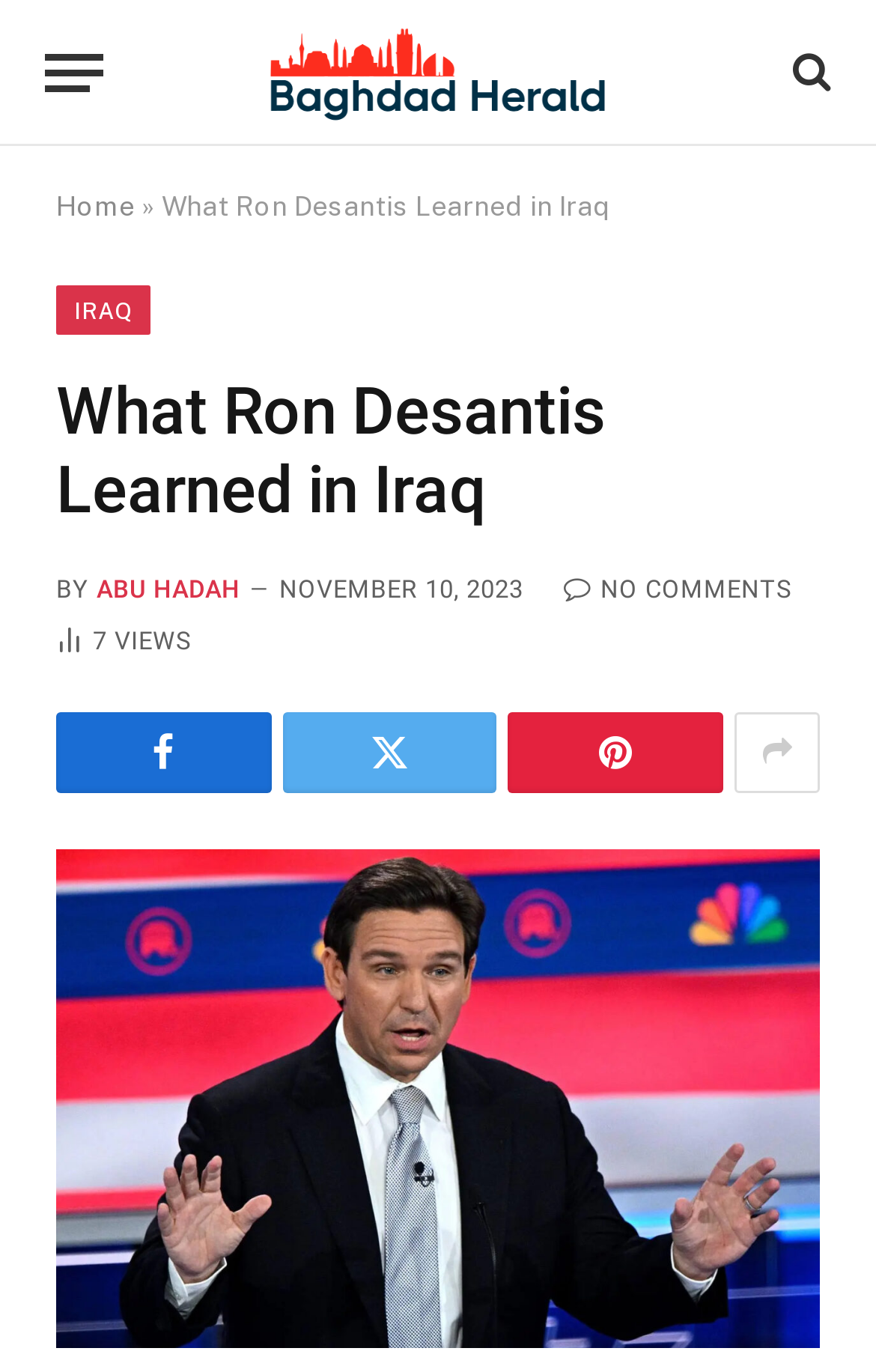Please find the bounding box coordinates of the element that must be clicked to perform the given instruction: "Read the article about Ron DeSantis". The coordinates should be four float numbers from 0 to 1, i.e., [left, top, right, bottom].

[0.185, 0.139, 0.697, 0.162]